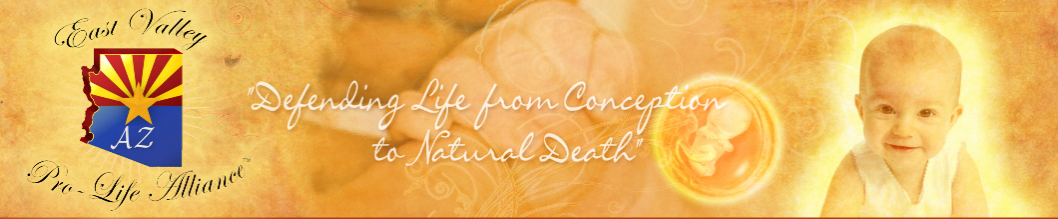Please provide a one-word or phrase answer to the question: 
What is the shape on the left side of the logo?

State of Arizona